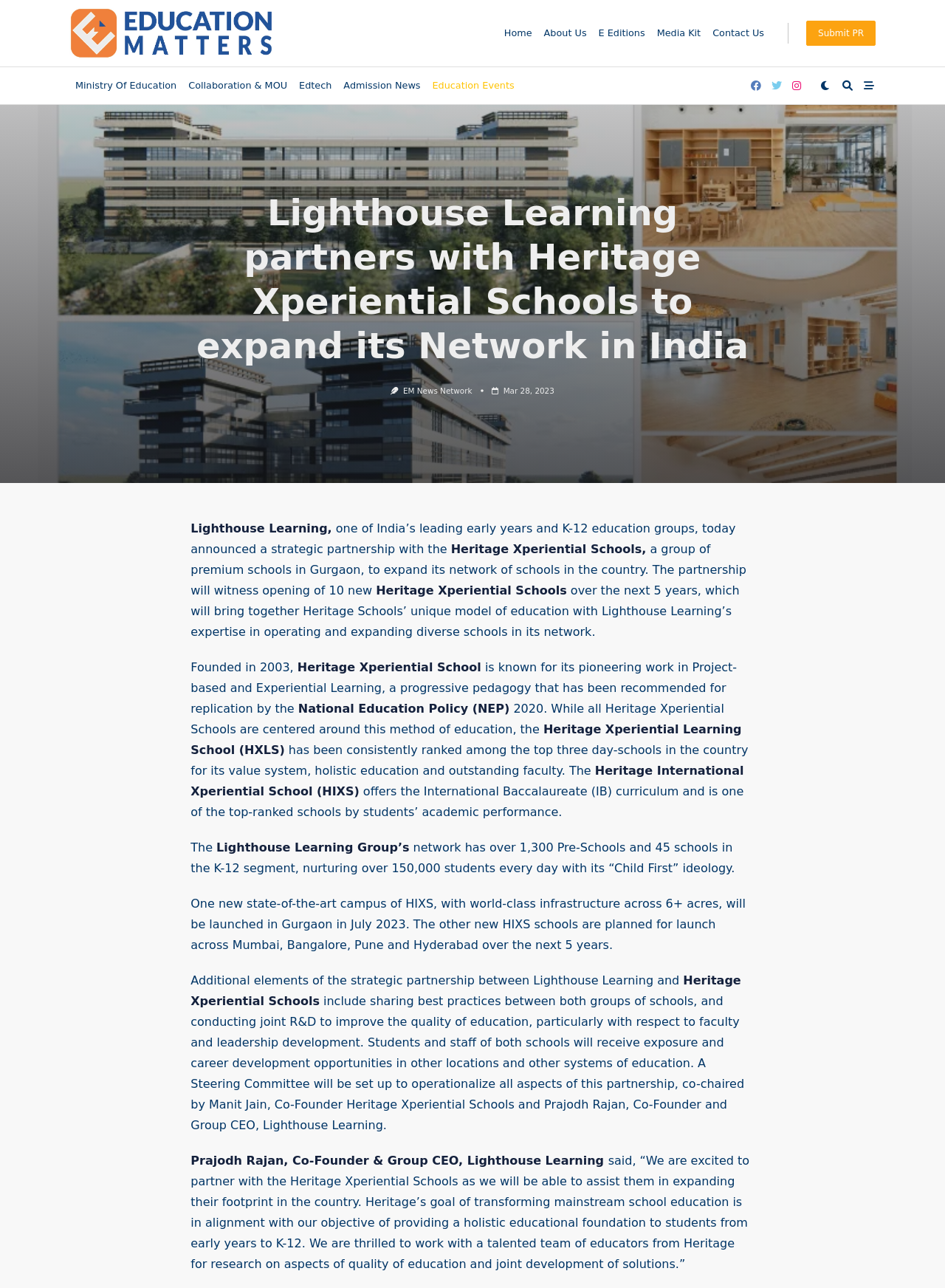Pinpoint the bounding box coordinates for the area that should be clicked to perform the following instruction: "Read about Ministry Of Education".

[0.073, 0.059, 0.193, 0.074]